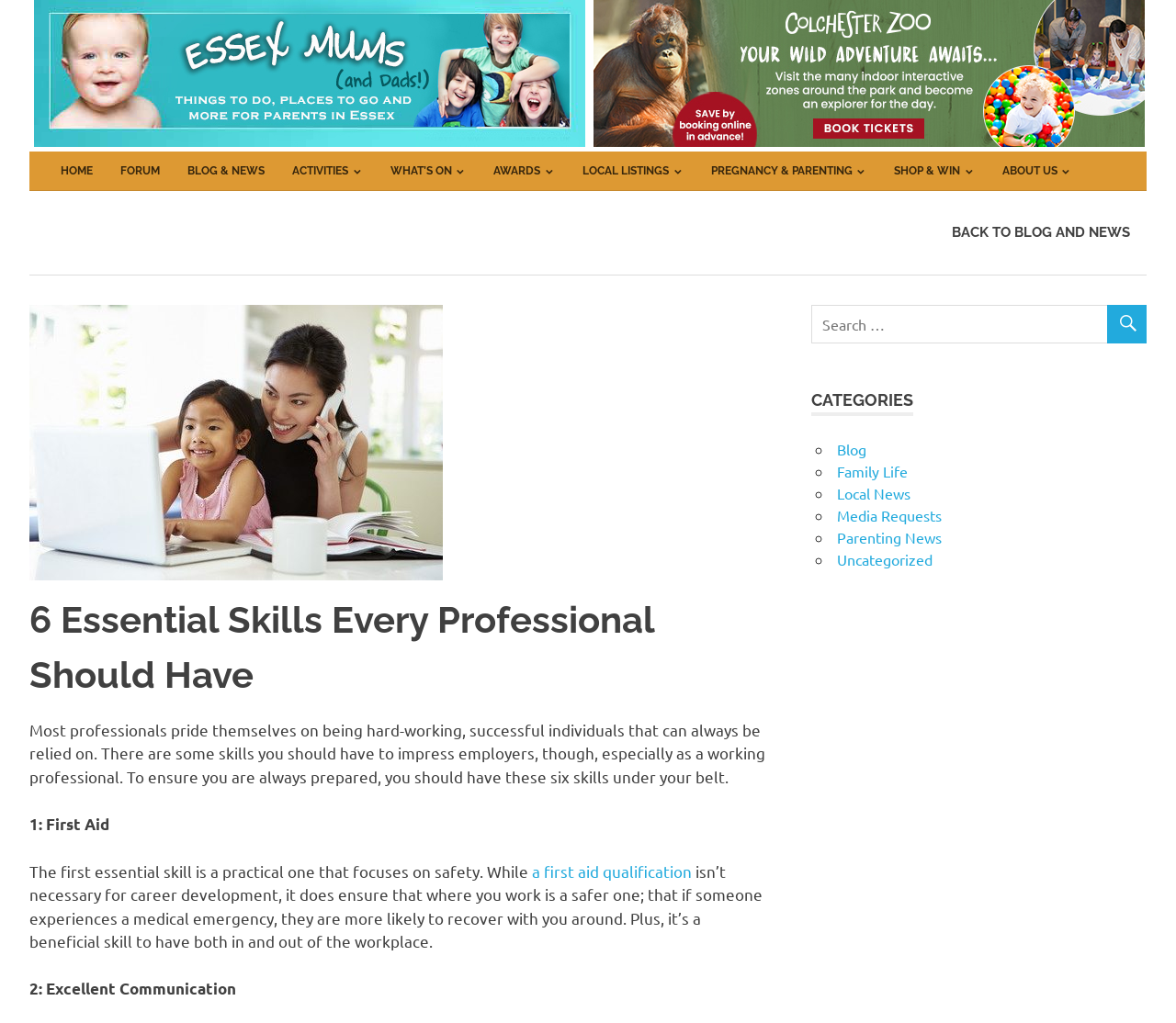Provide a comprehensive caption for the webpage.

This webpage appears to be a blog or news article page, with a focus on professional development. At the top, there is a header section with several links, including "HOME", "FORUM", "BLOG & NEWS", and others. Below this, there is a large heading that reads "6 Essential Skills Every Professional Should Have". 

To the left of the heading, there is an image, and above the heading, there are two links with accompanying images, one for "colcheser zoo" and another without a description. 

The main content of the page is divided into sections, each describing one of the six essential skills. The first section starts with a heading "1: First Aid" and describes the importance of having a first aid qualification in the workplace. There is also a link to "a first aid qualification" within the text. 

On the right side of the page, there is a complementary section with a search bar and a button. Below this, there is a list of categories, including "Blog", "Family Life", "Local News", and others, each marked with a bullet point. 

At the top right corner of the page, there is a link to "BACK TO BLOG AND NEWS". Overall, the page has a clean layout, with clear headings and concise text, making it easy to navigate and read.